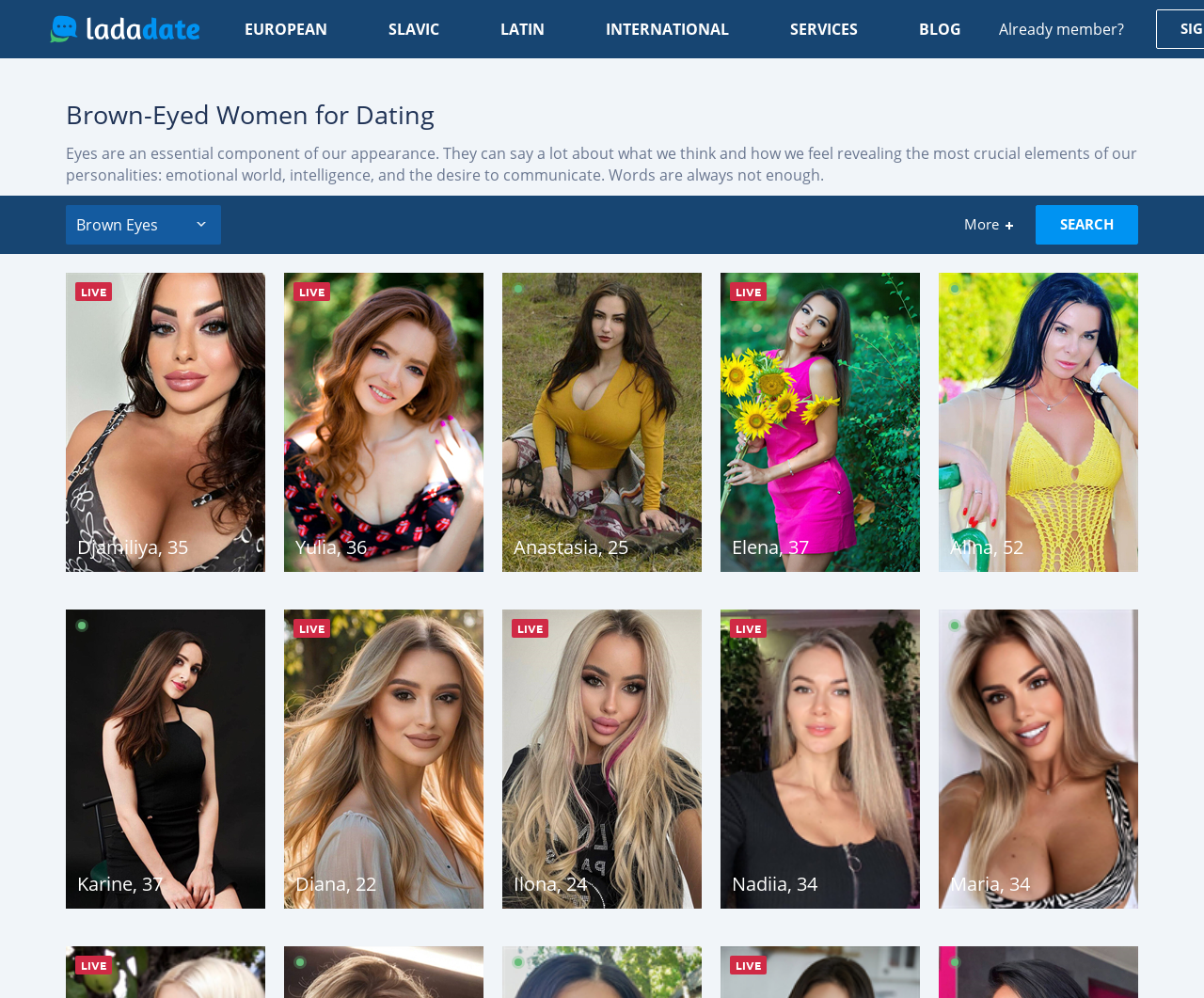Elaborate on the different components and information displayed on the webpage.

This webpage is a dating platform focused on connecting users with women who have brown eyes. At the top, there is a navigation menu with links to different sections of the website, including "EUROPEAN", "SLAVIC", "LATIN", "INTERNATIONAL", "SERVICES", and "BLOG". 

Below the navigation menu, there is a heading that reads "Brown-Eyed Women for Dating" followed by a paragraph of text that discusses the importance of eyes in revealing one's personality. 

On the left side of the page, there is a section featuring profiles of women, each with a photo, name, age, and hair color. The profiles are arranged in a grid-like structure, with four profiles per row. Each profile has a "Camera LIVE" or "Online" indicator, suggesting that some of these women may be available for live chat or video calls. 

At the bottom of the page, there are more profiles of women, arranged in a similar grid-like structure. There is also a "SEARCH" button and a link to view "More" profiles.